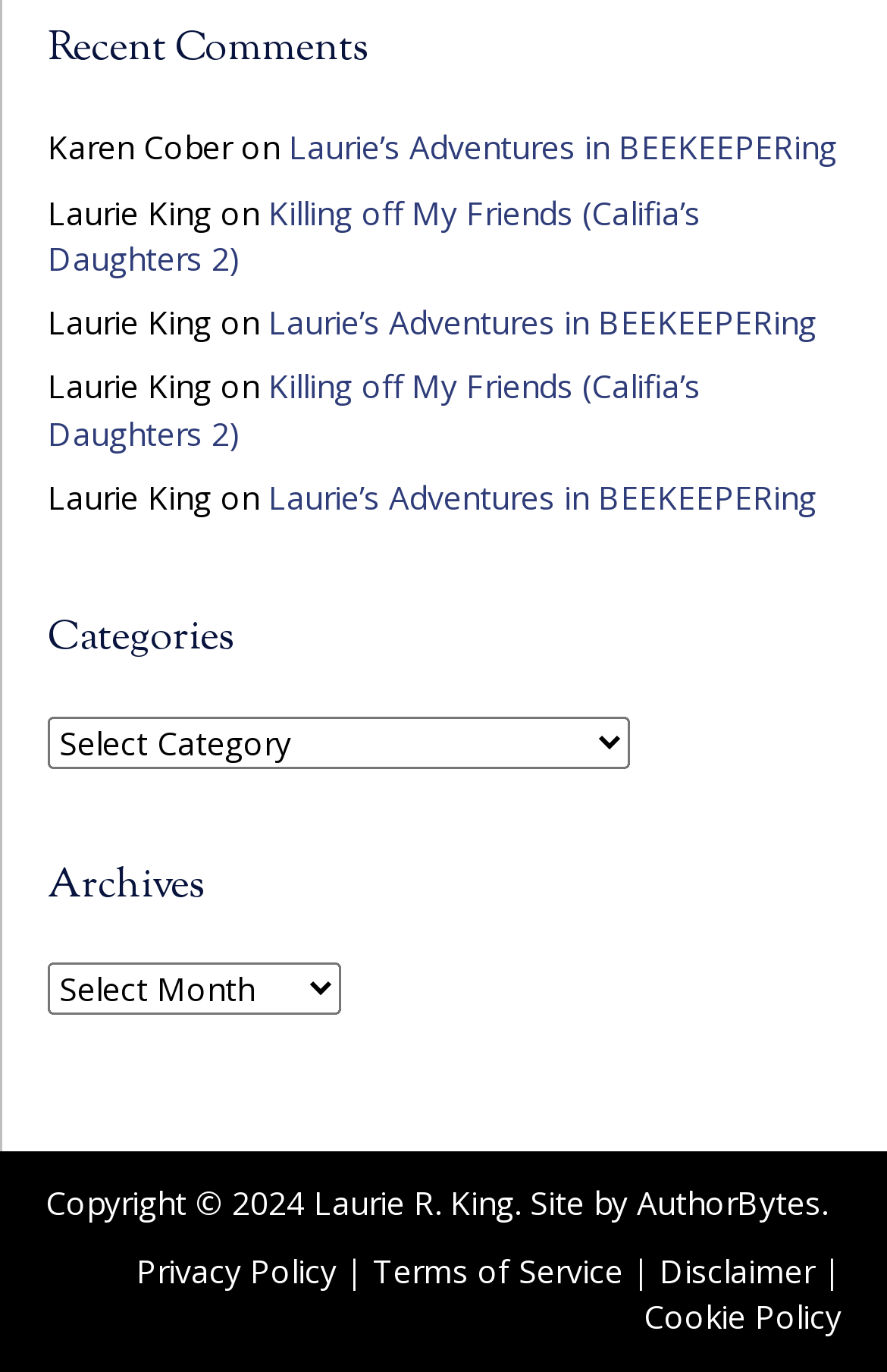Bounding box coordinates are specified in the format (top-left x, top-left y, bottom-right x, bottom-right y). All values are floating point numbers bounded between 0 and 1. Please provide the bounding box coordinate of the region this sentence describes: Laurie’s Adventures in BEEKEEPERing

[0.303, 0.347, 0.921, 0.378]